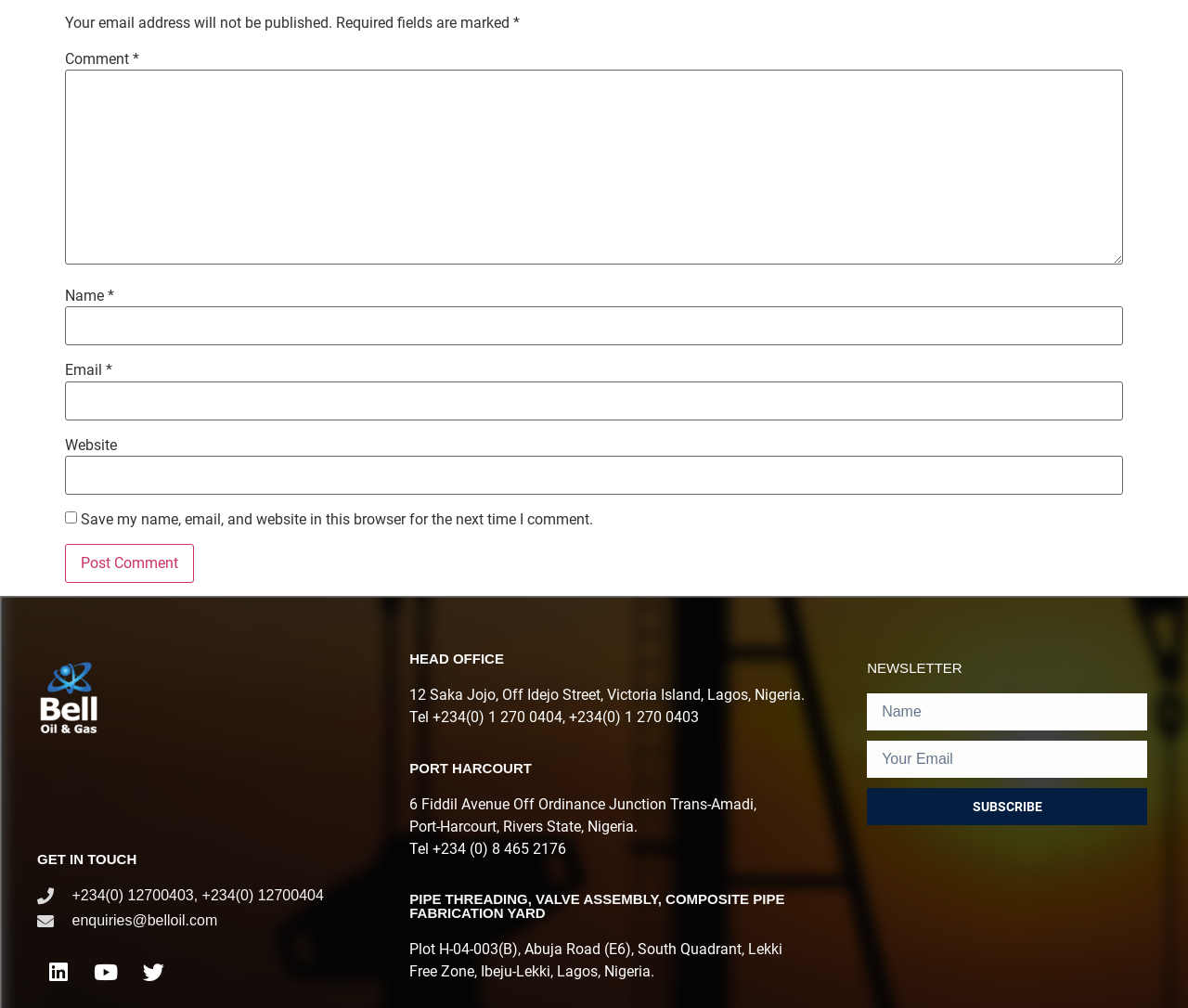Please specify the bounding box coordinates for the clickable region that will help you carry out the instruction: "Type your name".

[0.055, 0.304, 0.945, 0.343]